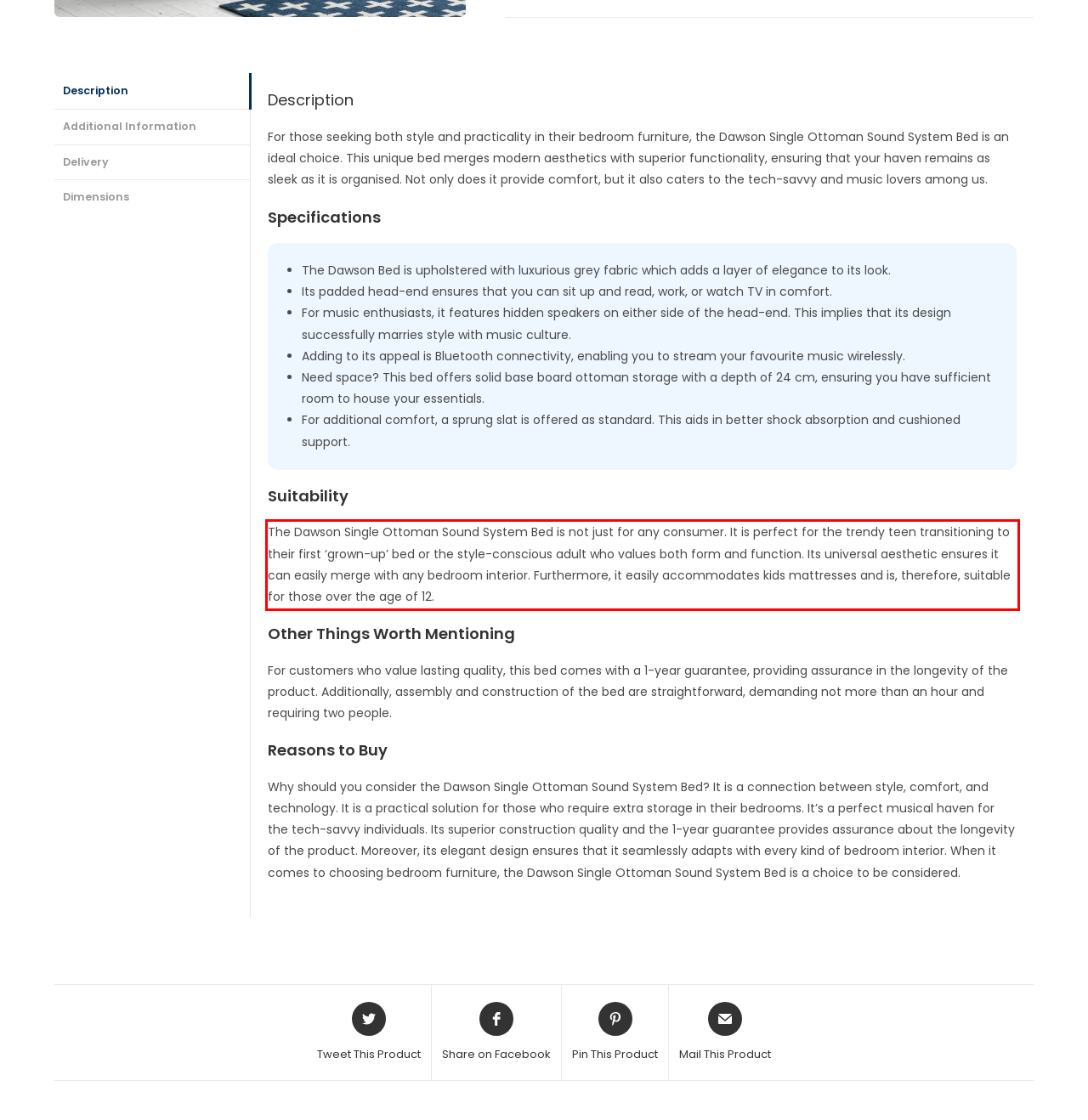Given a screenshot of a webpage, identify the red bounding box and perform OCR to recognize the text within that box.

The Dawson Single Ottoman Sound System Bed is not just for any consumer. It is perfect for the trendy teen transitioning to their first ‘grown-up’ bed or the style-conscious adult who values both form and function. Its universal aesthetic ensures it can easily merge with any bedroom interior. Furthermore, it easily accommodates kids mattresses and is, therefore, suitable for those over the age of 12.